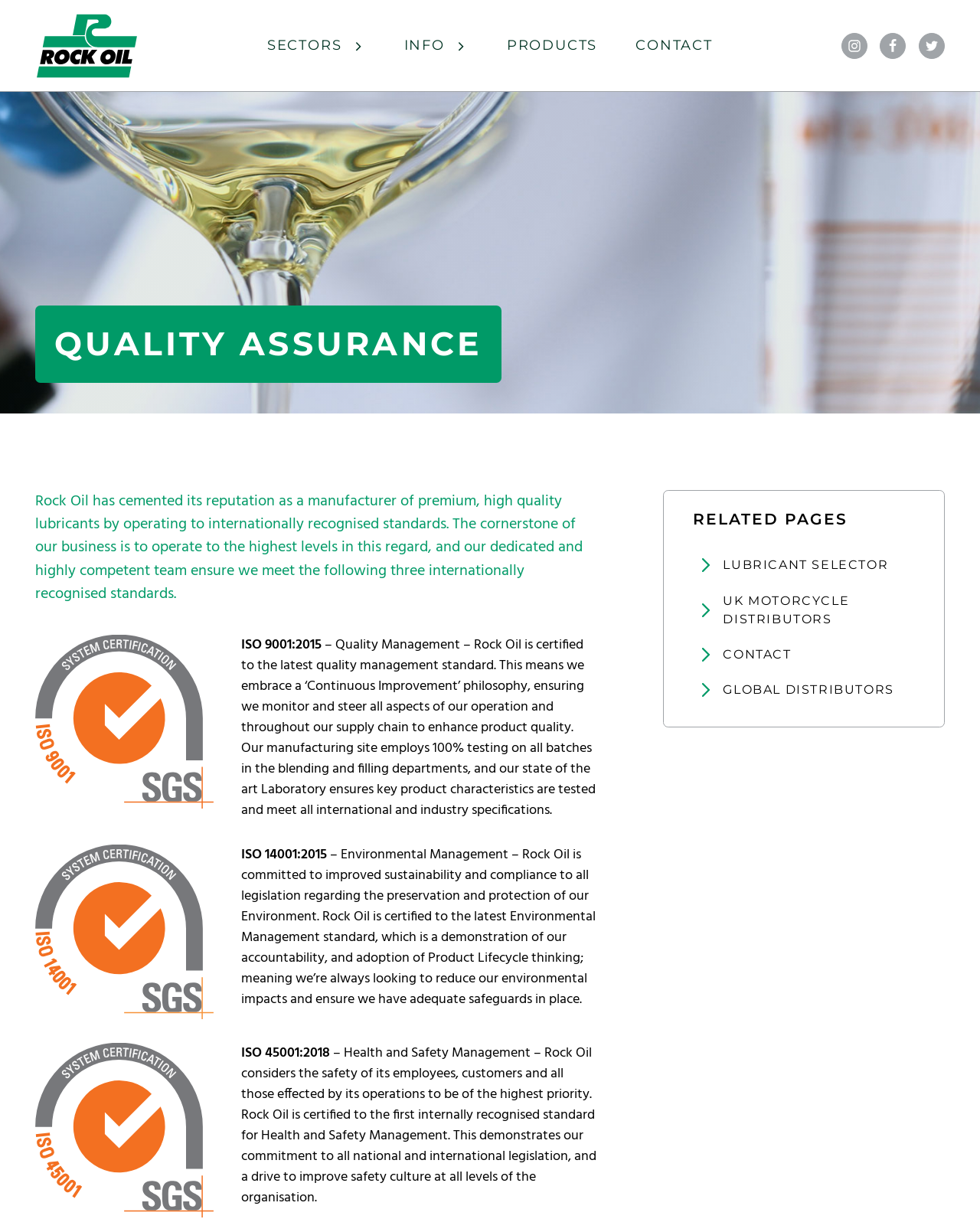Find the bounding box coordinates of the area to click in order to follow the instruction: "Share this article".

None